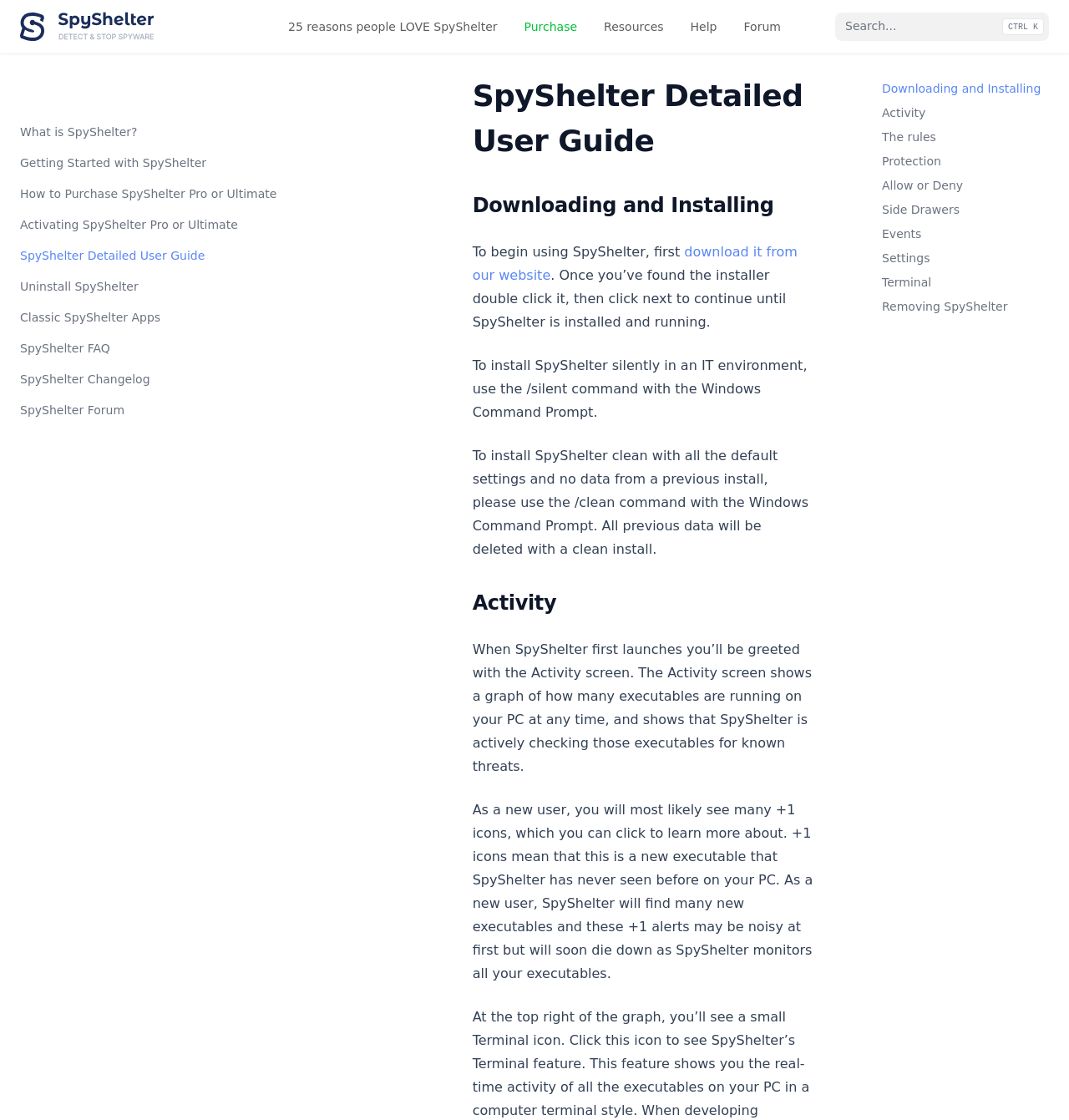Based on the element description: "SpyShelter Detailed User Guide", identify the bounding box coordinates for this UI element. The coordinates must be four float numbers between 0 and 1, listed as [left, top, right, bottom].

[0.012, 0.217, 0.178, 0.257]